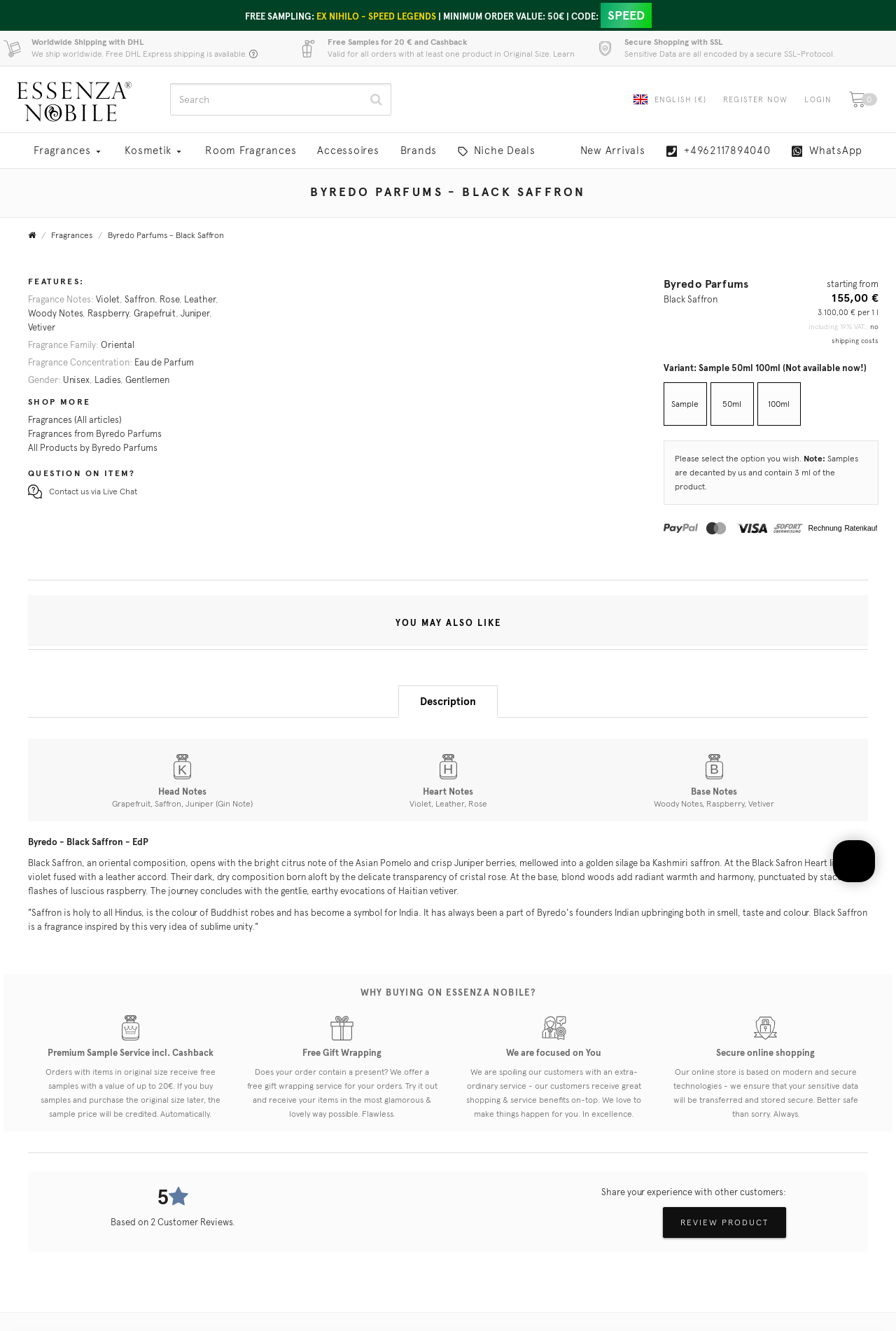Locate the bounding box coordinates of the element that should be clicked to fulfill the instruction: "Contact us via Live Chat".

[0.031, 0.365, 0.153, 0.374]